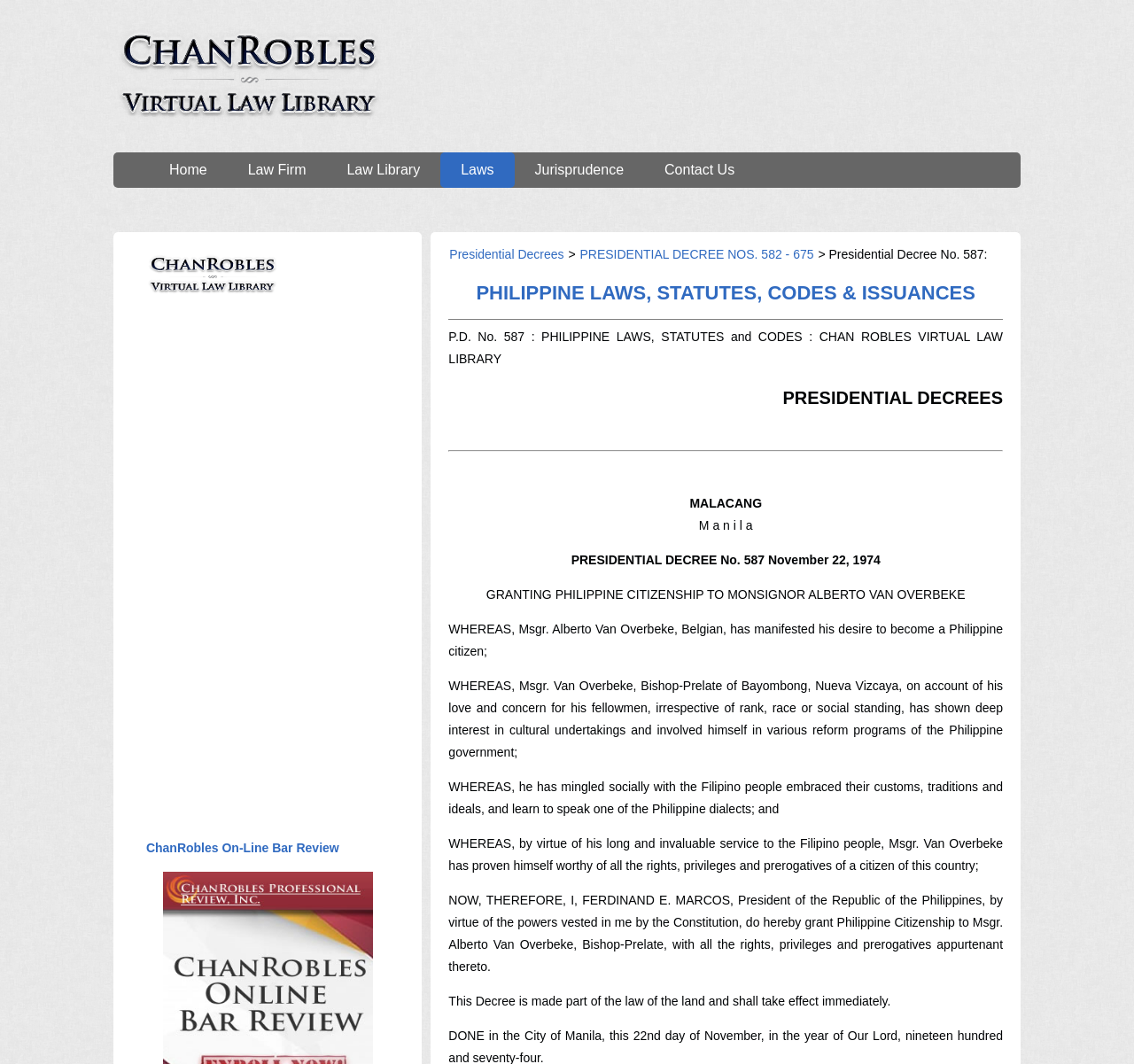Please provide the bounding box coordinates for the element that needs to be clicked to perform the following instruction: "Read Presidential Decree No. 587". The coordinates should be given as four float numbers between 0 and 1, i.e., [left, top, right, bottom].

[0.718, 0.233, 0.871, 0.246]